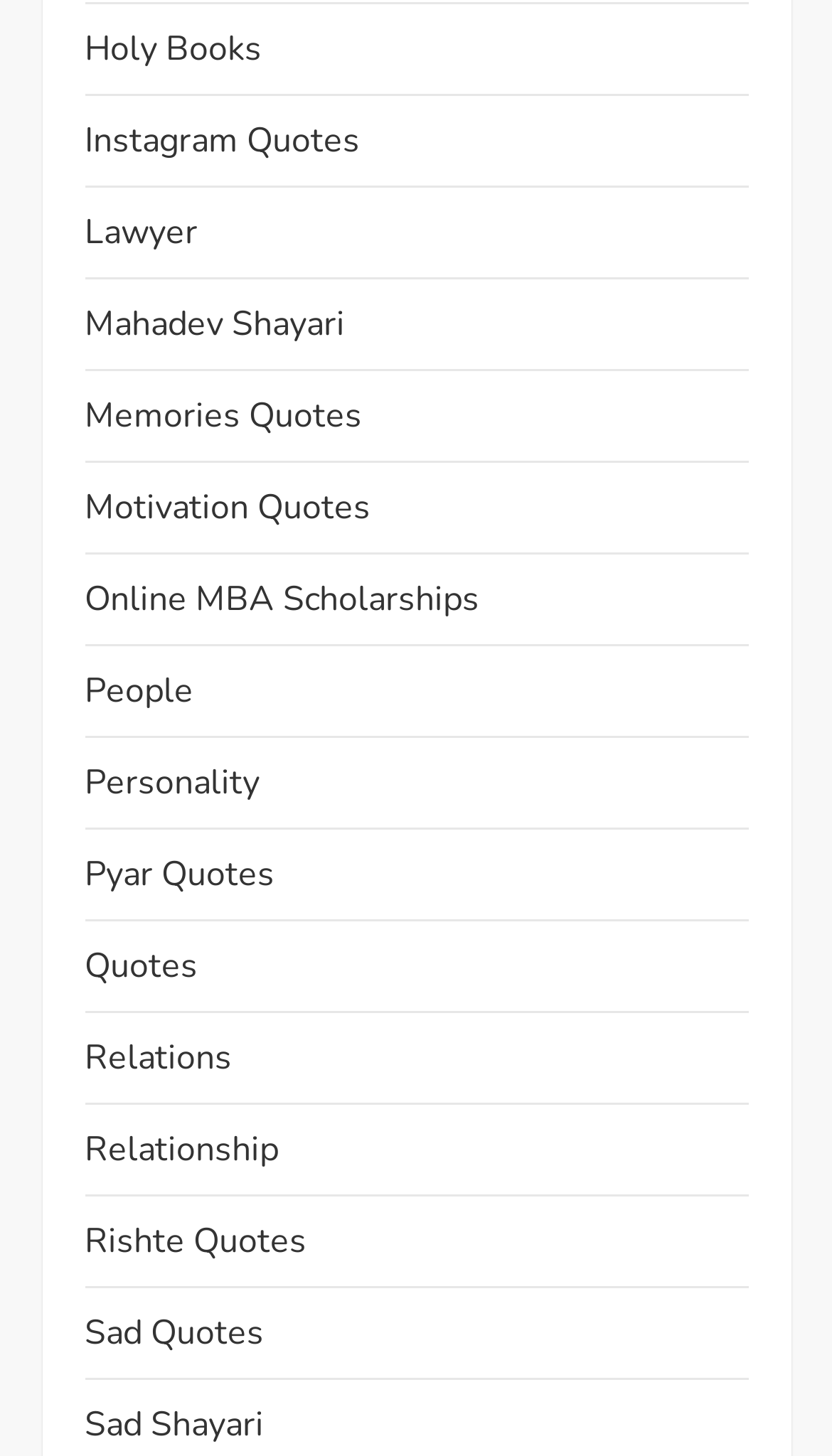Identify the bounding box coordinates of the clickable section necessary to follow the following instruction: "Read Sad Shayari". The coordinates should be presented as four float numbers from 0 to 1, i.e., [left, top, right, bottom].

[0.101, 0.958, 0.317, 0.999]